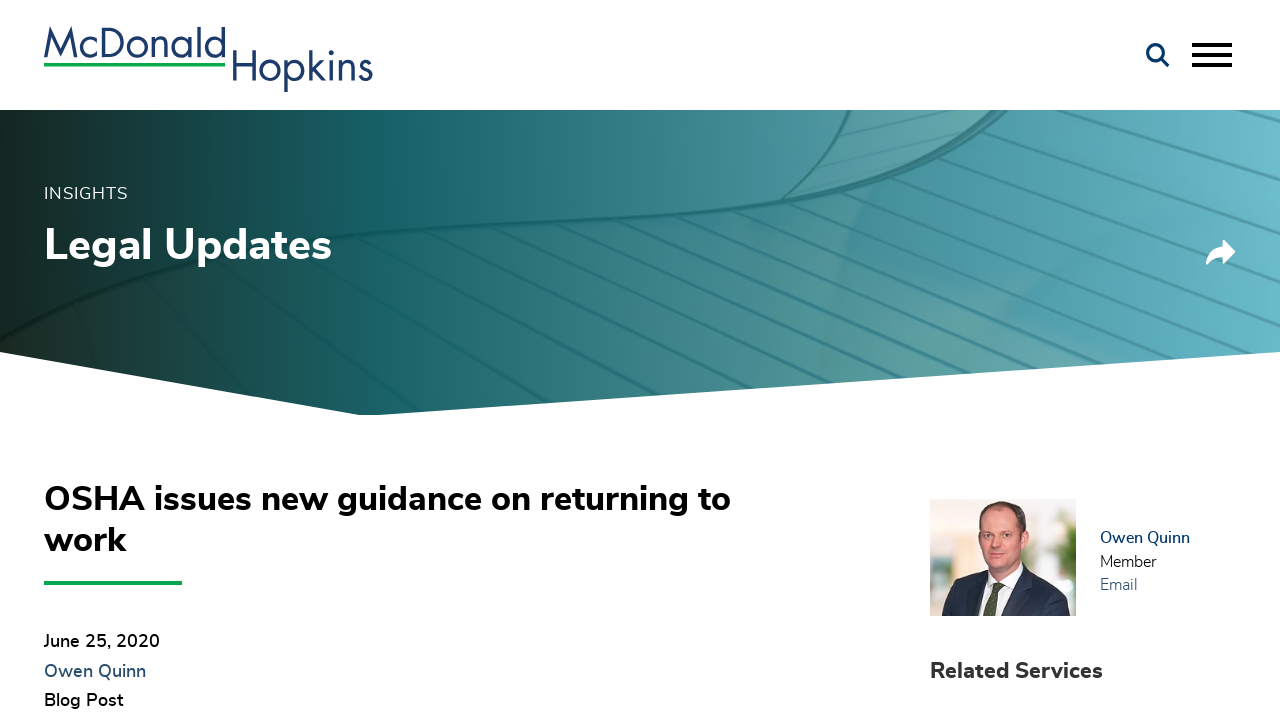What can be done with the blog post?
Please answer the question with a detailed response using the information from the screenshot.

I found the option to share the blog post by looking at the top-right corner of the main content area, where I saw a button with the text 'Share' and an accompanying image.